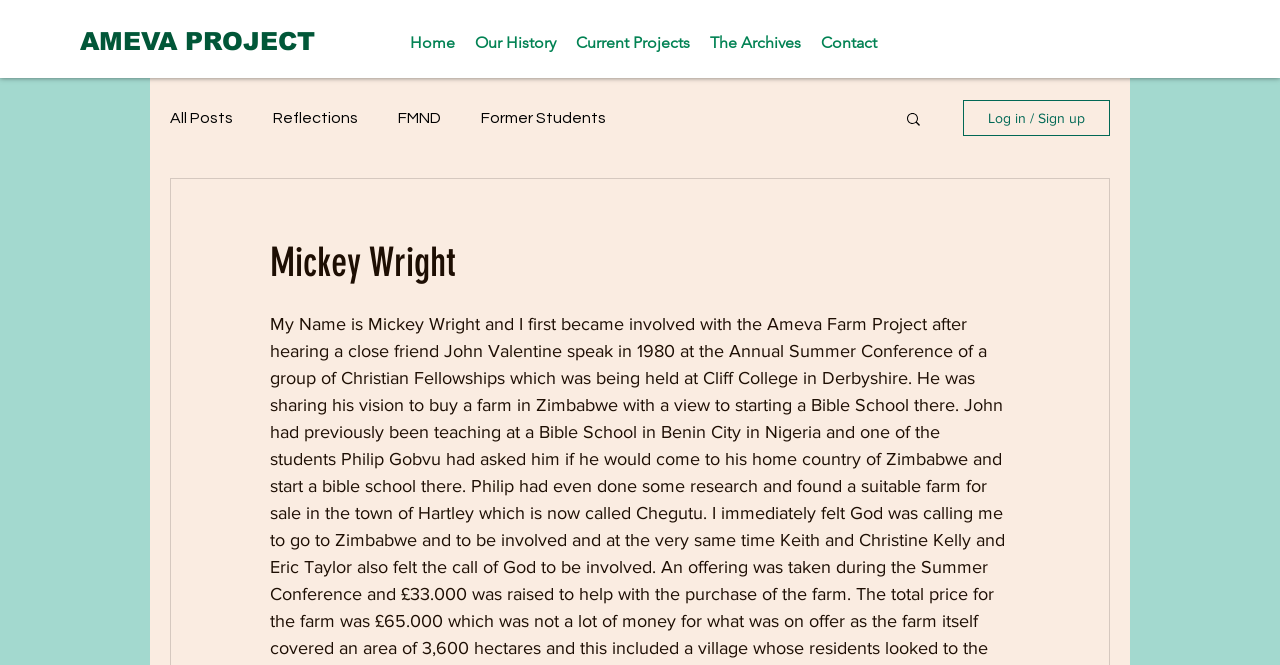Determine the coordinates of the bounding box for the clickable area needed to execute this instruction: "view our history".

[0.363, 0.03, 0.442, 0.098]